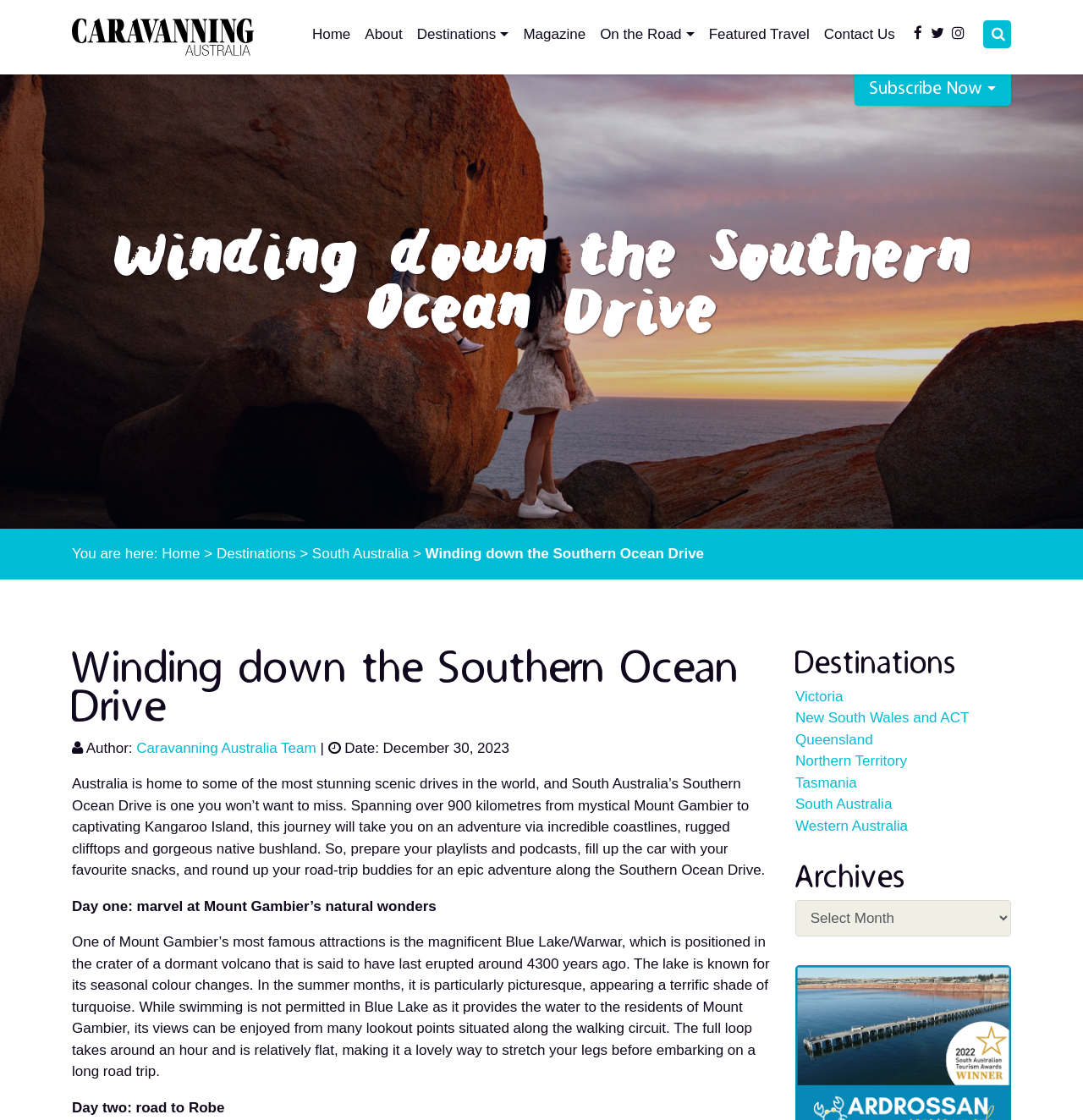Please specify the bounding box coordinates for the clickable region that will help you carry out the instruction: "Click the 'Subscribe Now' button".

[0.789, 0.064, 0.934, 0.095]